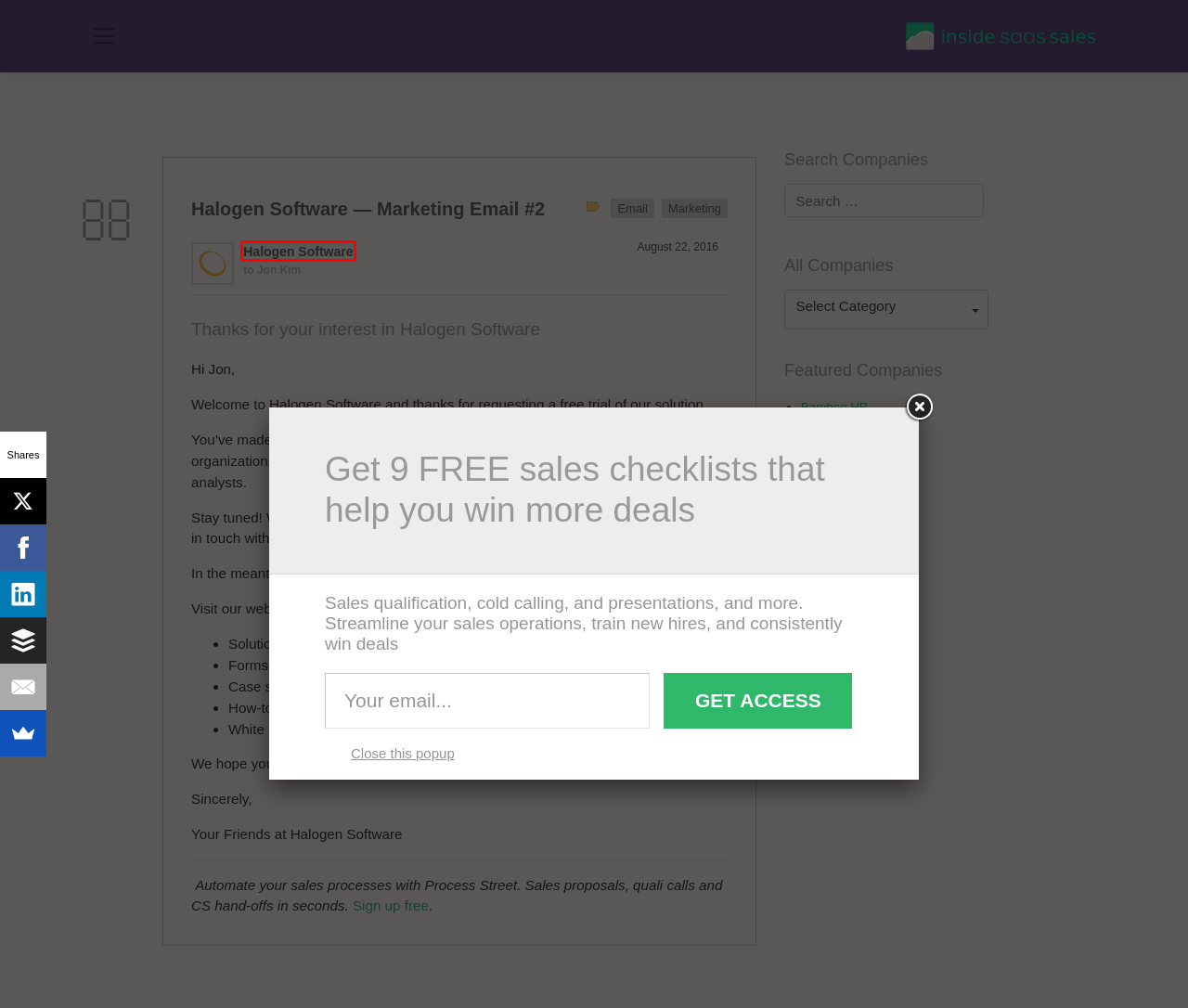You are given a screenshot of a webpage with a red rectangle bounding box around an element. Choose the best webpage description that matches the page after clicking the element in the bounding box. Here are the candidates:
A. Process Street | Checklist, Workflow and SOP Software
B. Salesforce Sales – Inside SaaS Sales
C. New Relic Sales – Inside SaaS Sales
D. Marketing – Inside SaaS Sales
E. Epicor Sales – Inside SaaS Sales
F. PersistIQ Sales – Inside SaaS Sales
G. Halogen Software Sales – Inside SaaS Sales
H. Inside SaaS Sales – The sales and marketing cadences of top SaaS companies

G